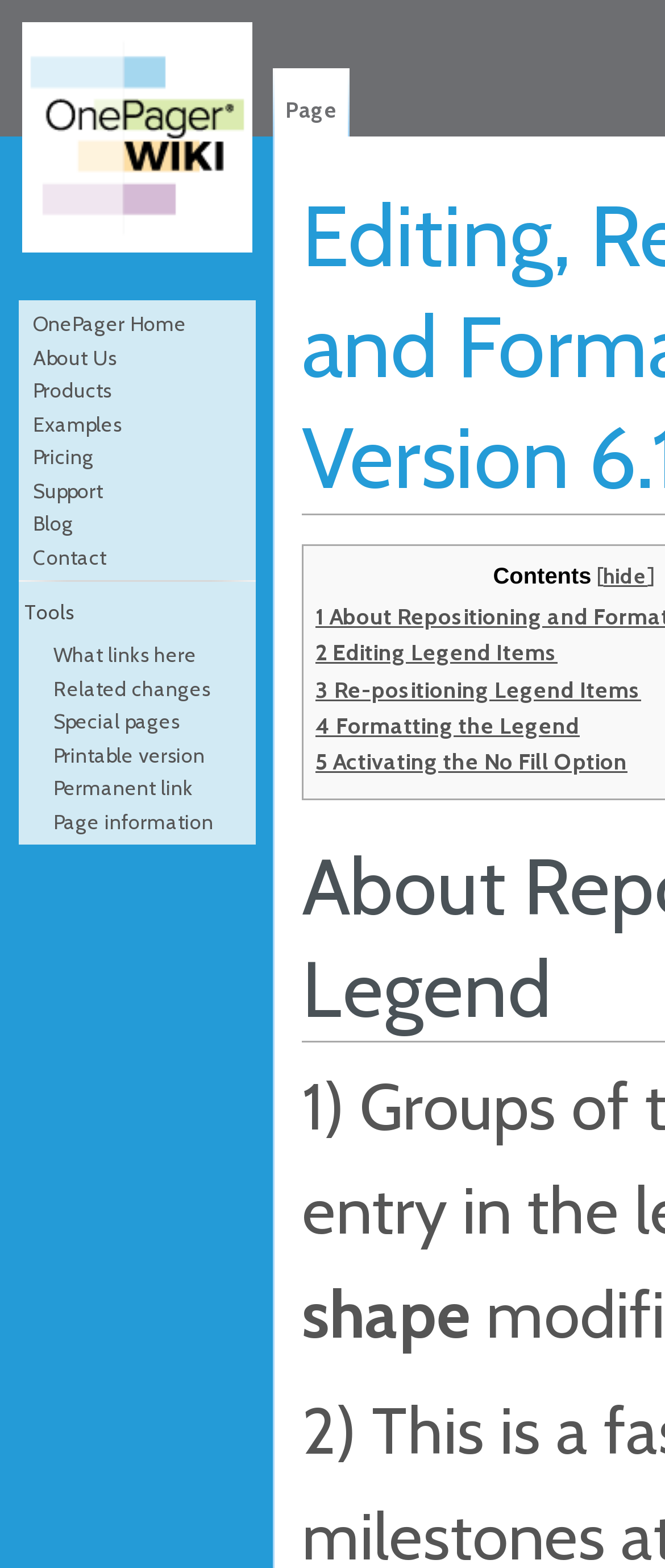How many links are there in the 'Tools' section?
Use the information from the image to give a detailed answer to the question.

I counted the number of links in the 'Tools' section and found 7 links. These links are 'What links here', 'Related changes', 'Special pages', 'Printable version', 'Permanent link', 'Page information', and they are located at the top right corner of the webpage, under the 'Tools' section.